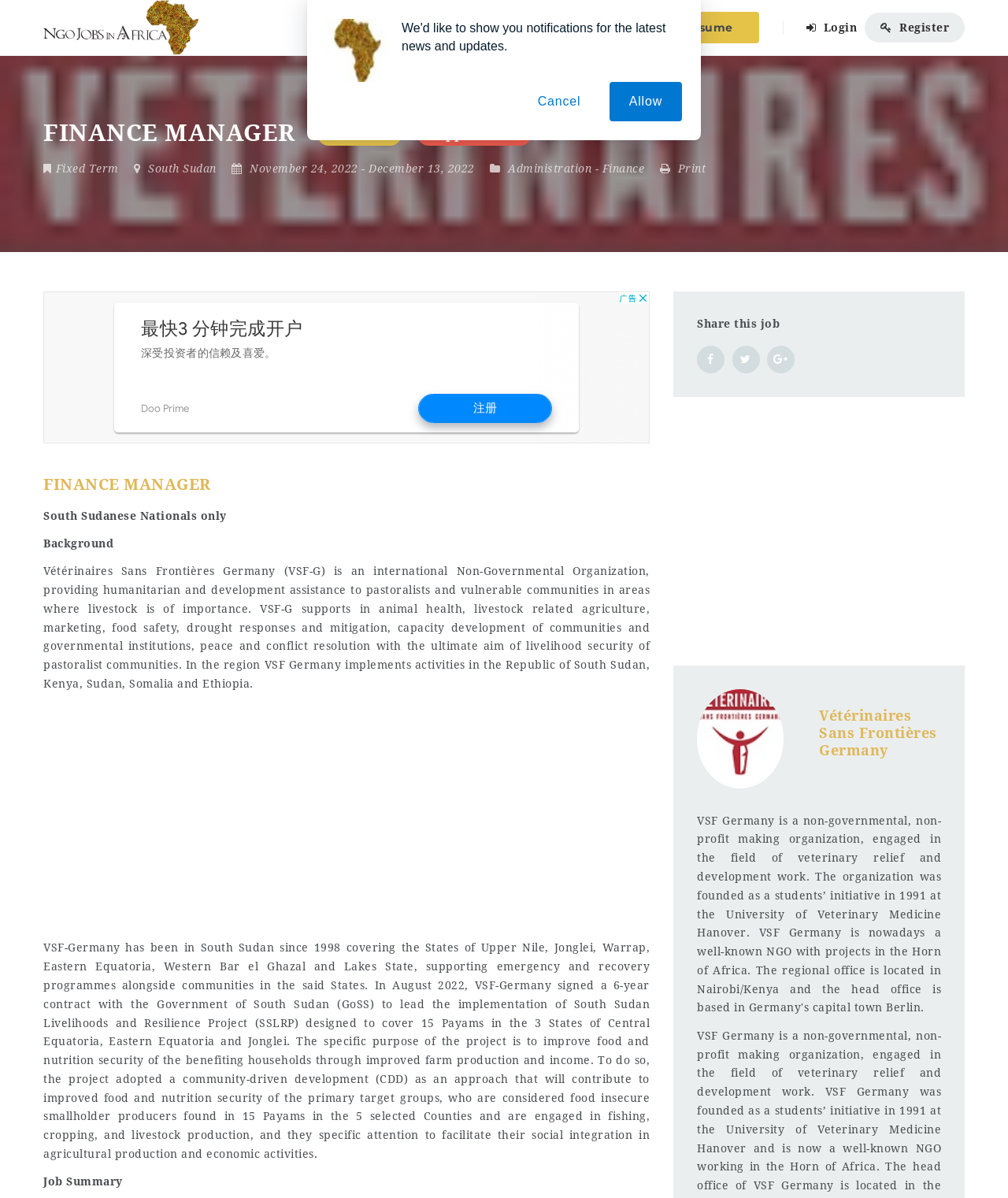Generate the text content of the main heading of the webpage.

FINANCE MANAGER 140 views0 applications